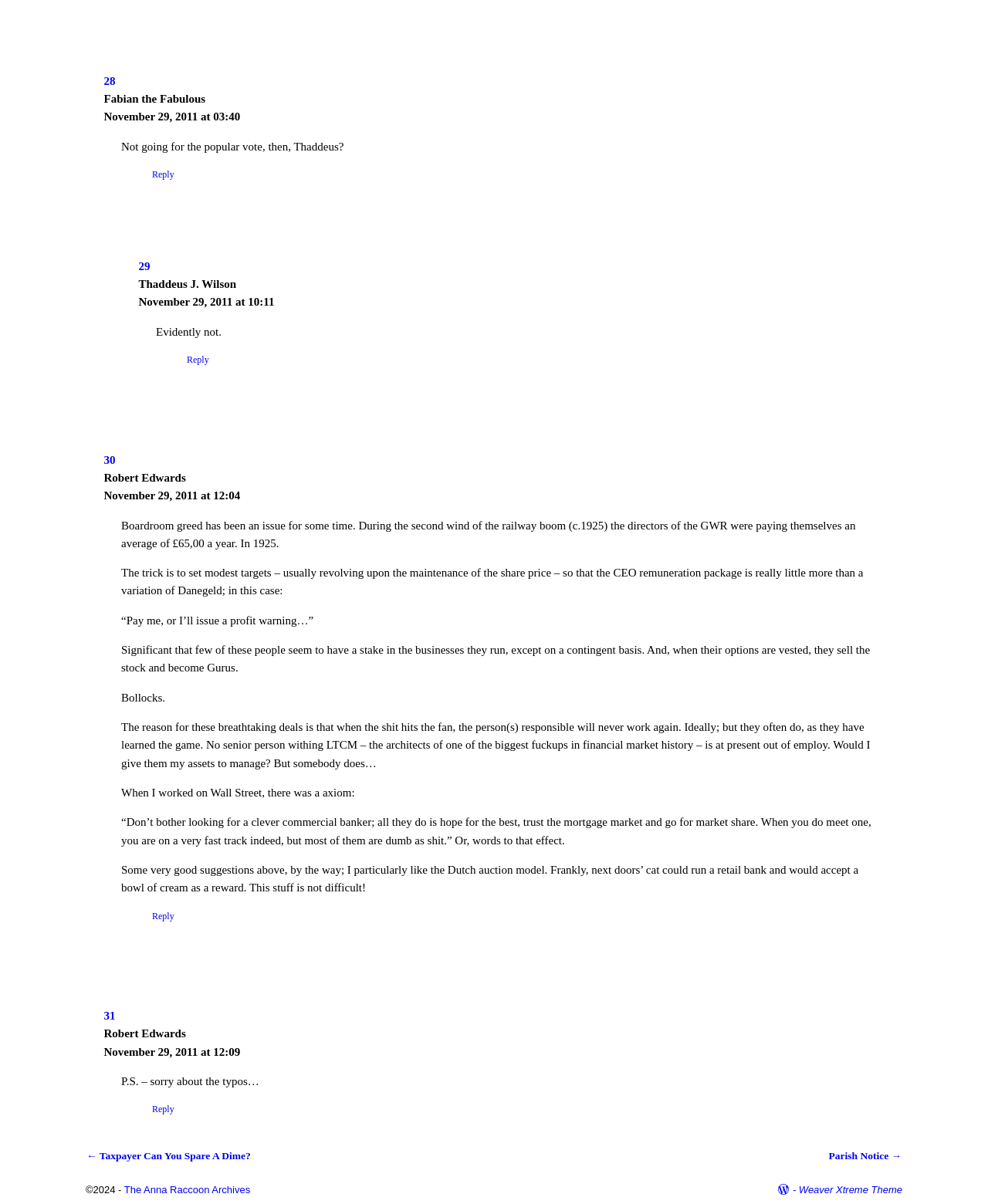What is the name of the author of the first comment?
Refer to the screenshot and deliver a thorough answer to the question presented.

The first comment is located at the top of the webpage, and it has a static text element 'Fabian the Fabulous' which indicates the author's name.